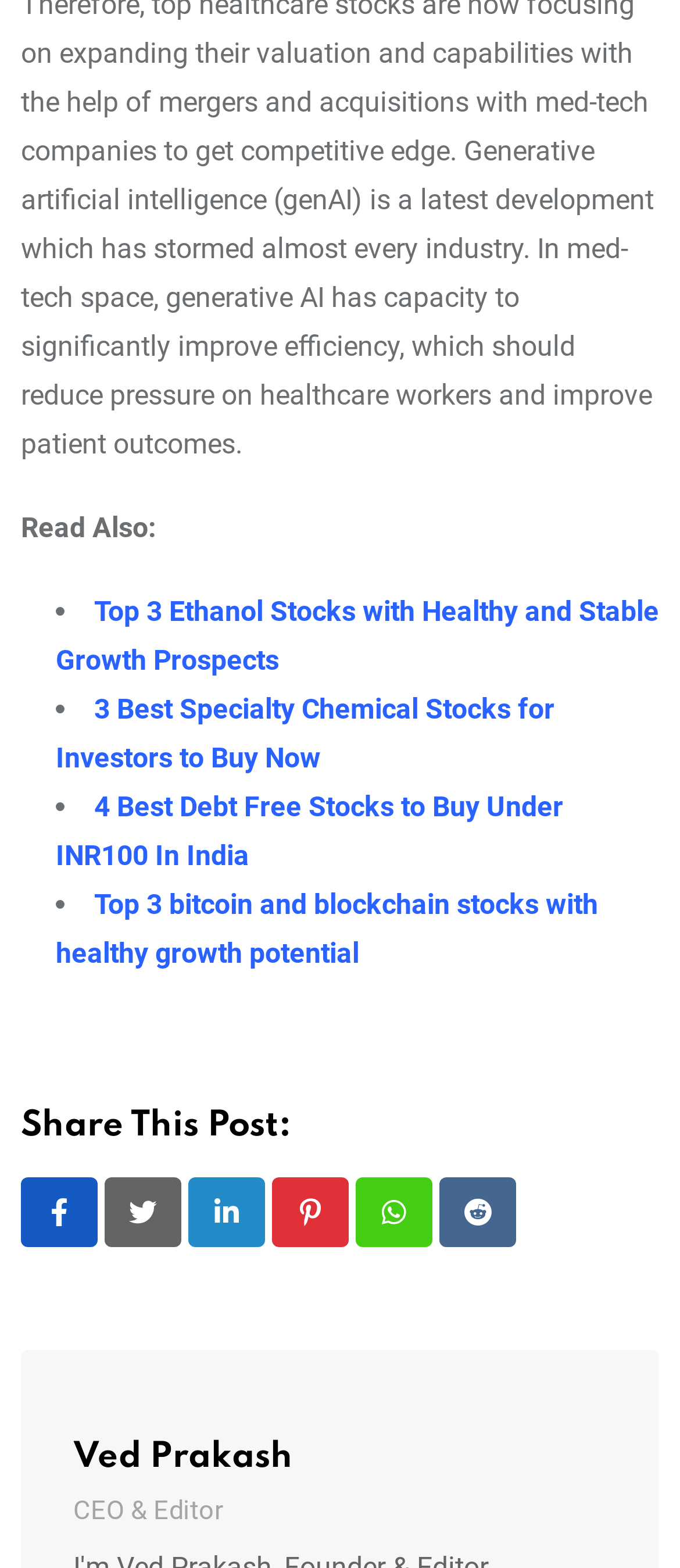Please provide the bounding box coordinates for the element that needs to be clicked to perform the following instruction: "Read the article about Top 3 Ethanol Stocks with Healthy and Stable Growth Prospects". The coordinates should be given as four float numbers between 0 and 1, i.e., [left, top, right, bottom].

[0.082, 0.379, 0.969, 0.432]